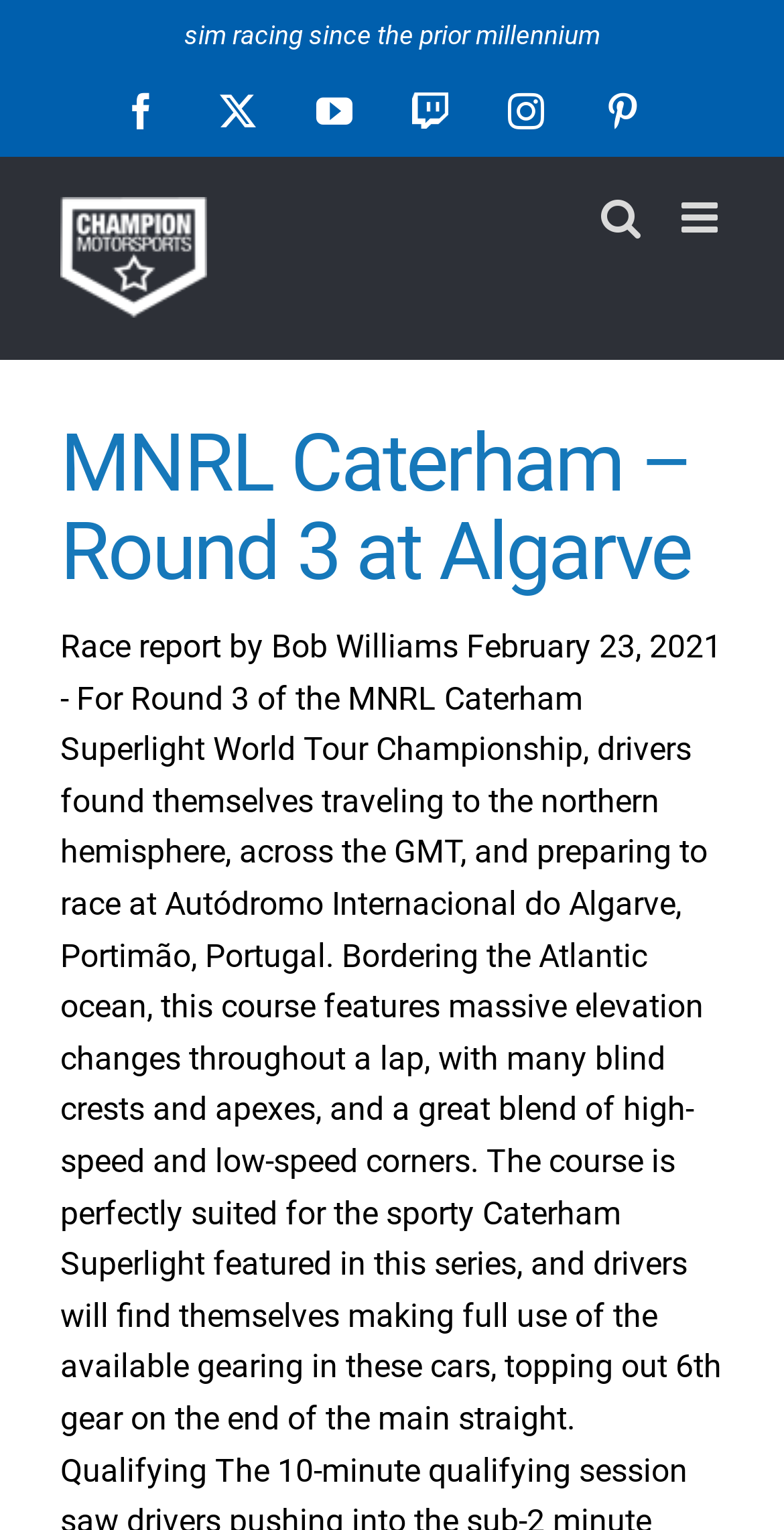Identify the bounding box coordinates of the area that should be clicked in order to complete the given instruction: "Open Facebook page". The bounding box coordinates should be four float numbers between 0 and 1, i.e., [left, top, right, bottom].

[0.157, 0.061, 0.204, 0.084]